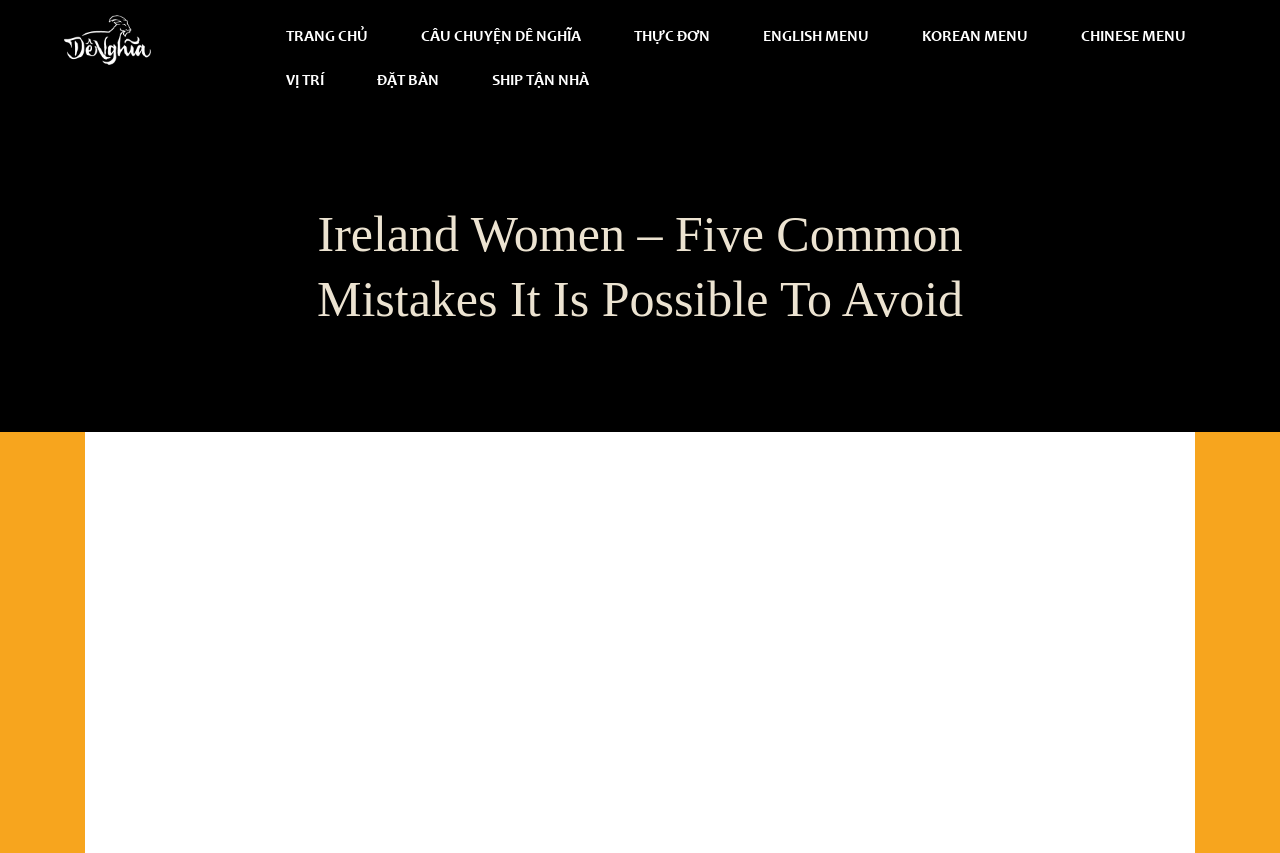Locate the bounding box coordinates of the element you need to click to accomplish the task described by this instruction: "select english menu".

[0.596, 0.029, 0.679, 0.057]